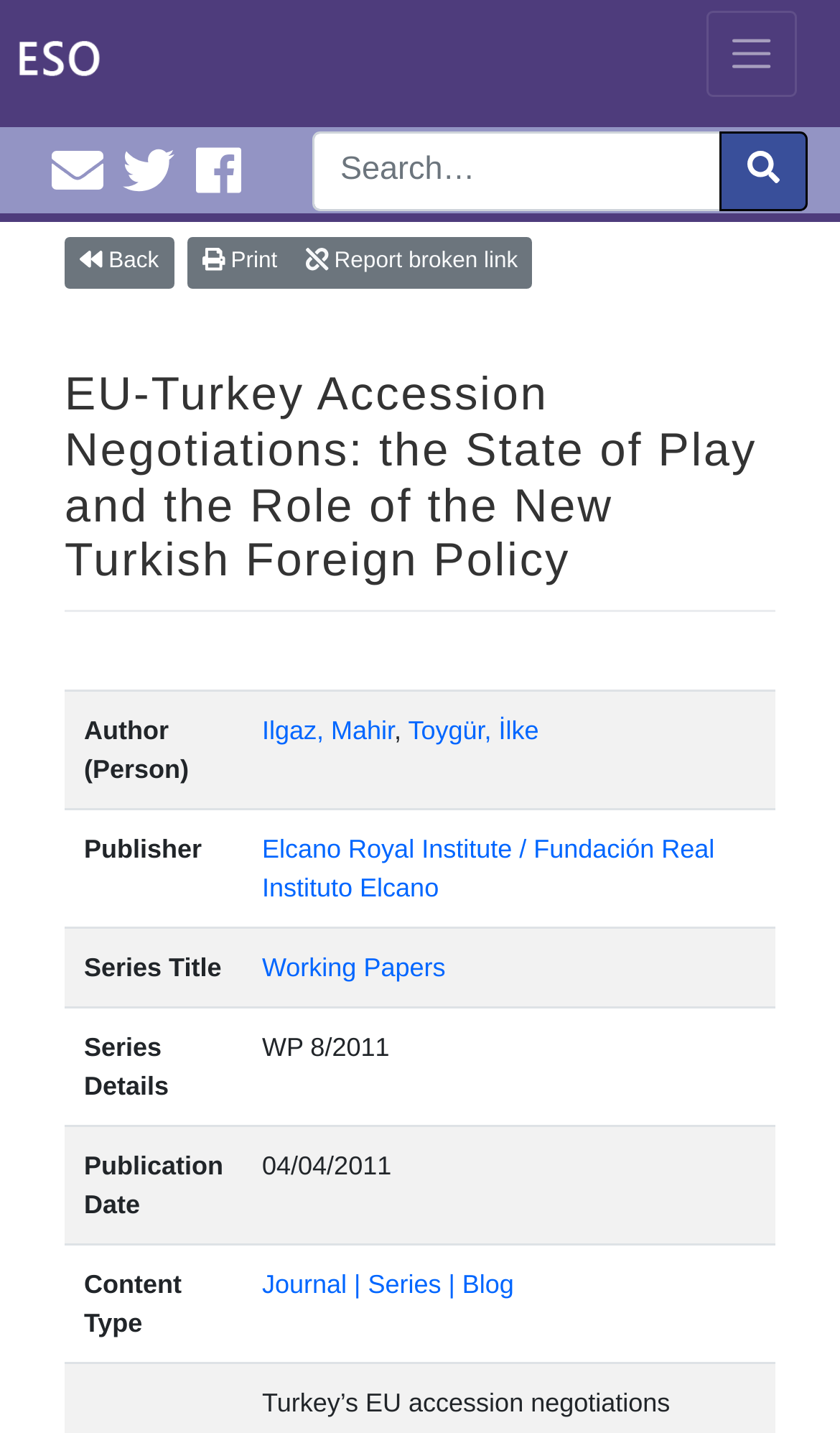Construct a thorough caption encompassing all aspects of the webpage.

This webpage is about EU-Turkey Accession Negotiations, specifically discussing the state of play and the role of the new Turkish foreign policy. At the top left, there is a "Skip to content" link. On the top right, there is a "Toggle navigation" button, which is not expanded. Below the button, there are three social media links: "Email EuroInfoHub@cardiff.ac.uk", "Cardiff EDC Twitter", and "Cardiff EDC Facebook". 

Next to the social media links, there is a search bar with a "Search" label and a submit button. Below the search bar, there is a horizontal toolbar with a "Back" link, a "Print" link, and a "Report broken link" link. 

The main content of the webpage is divided into sections. The first section is a header with the title "EU-Turkey Accession Negotiations: the State of Play and the Role of the New Turkish Foreign Policy". Below the header, there is a table with five rows. Each row has a row header and a grid cell. The row headers are "Author (Person)", "Publisher", "Series Title", "Series Details", and "Publication Date". The grid cells contain corresponding information, including links to the authors' names, the publisher's name, and the series title. 

There are a total of 7 links on the webpage, excluding the "Skip to content" link and the social media links. The links are scattered throughout the table, providing additional information about the authors, publisher, and series.